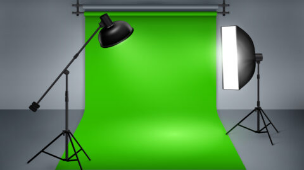Elaborate on the elements present in the image.

The image depicts a professional studio setup featuring a vibrant green backdrop, commonly used for chroma keying in video production. On either side of the backdrop, there are two studio lights: one with a softbox designed to diffuse light and reduce harsh shadows, and another with a standard reflector, providing focused illumination. This configuration is ideal for creating high-quality visual content, such as music videos, promotional material, or explainer videos, showcasing the importance of well-planned lighting and background in filmmaking. The clean, modern aesthetic of the space emphasizes the professionalism associated with studio shoots.